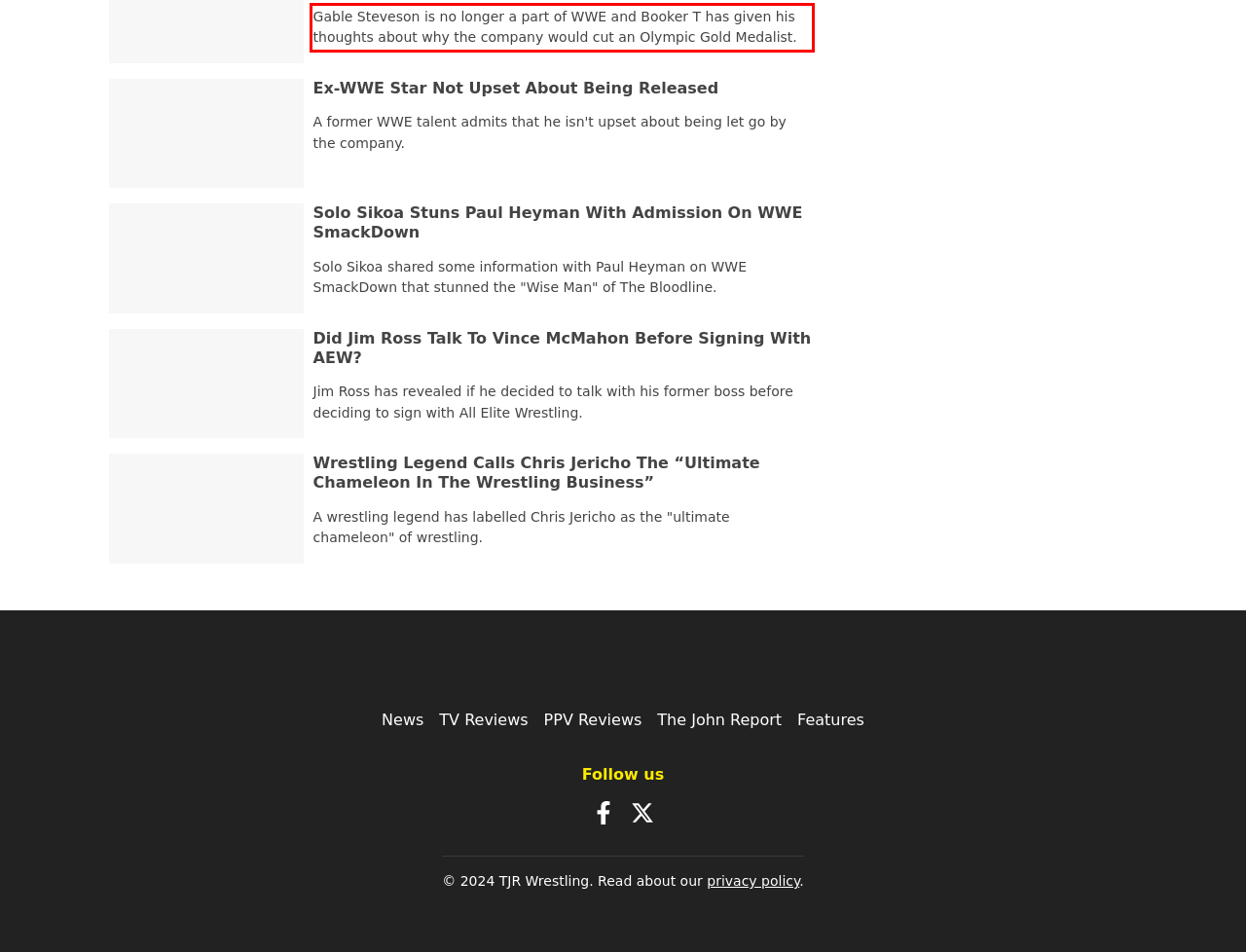Examine the screenshot of the webpage, locate the red bounding box, and generate the text contained within it.

Gable Steveson is no longer a part of WWE and Booker T has given his thoughts about why the company would cut an Olympic Gold Medalist.